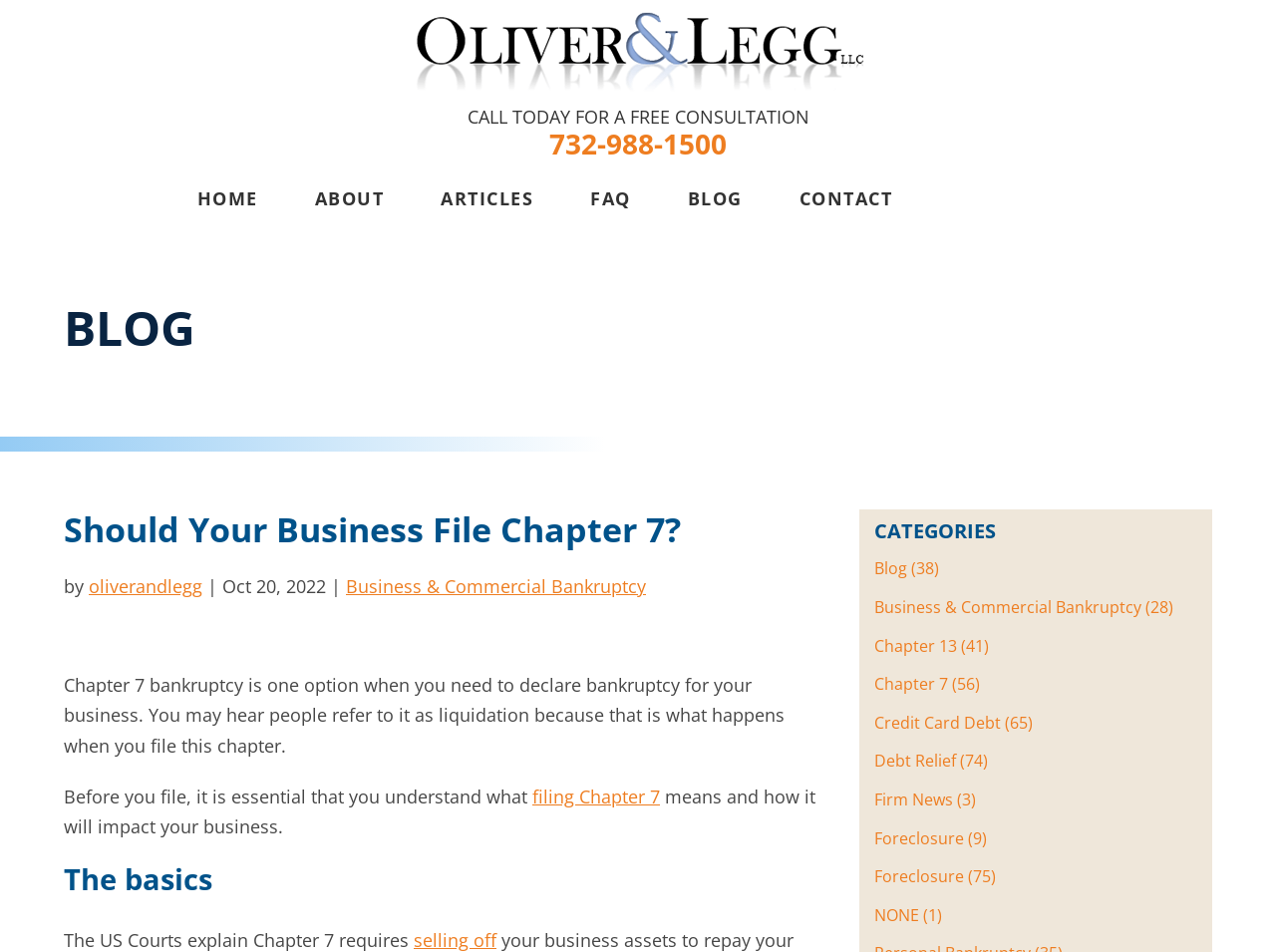Find the bounding box coordinates for the area you need to click to carry out the instruction: "Click the 'HOME' link". The coordinates should be four float numbers between 0 and 1, indicated as [left, top, right, bottom].

[0.154, 0.195, 0.202, 0.221]